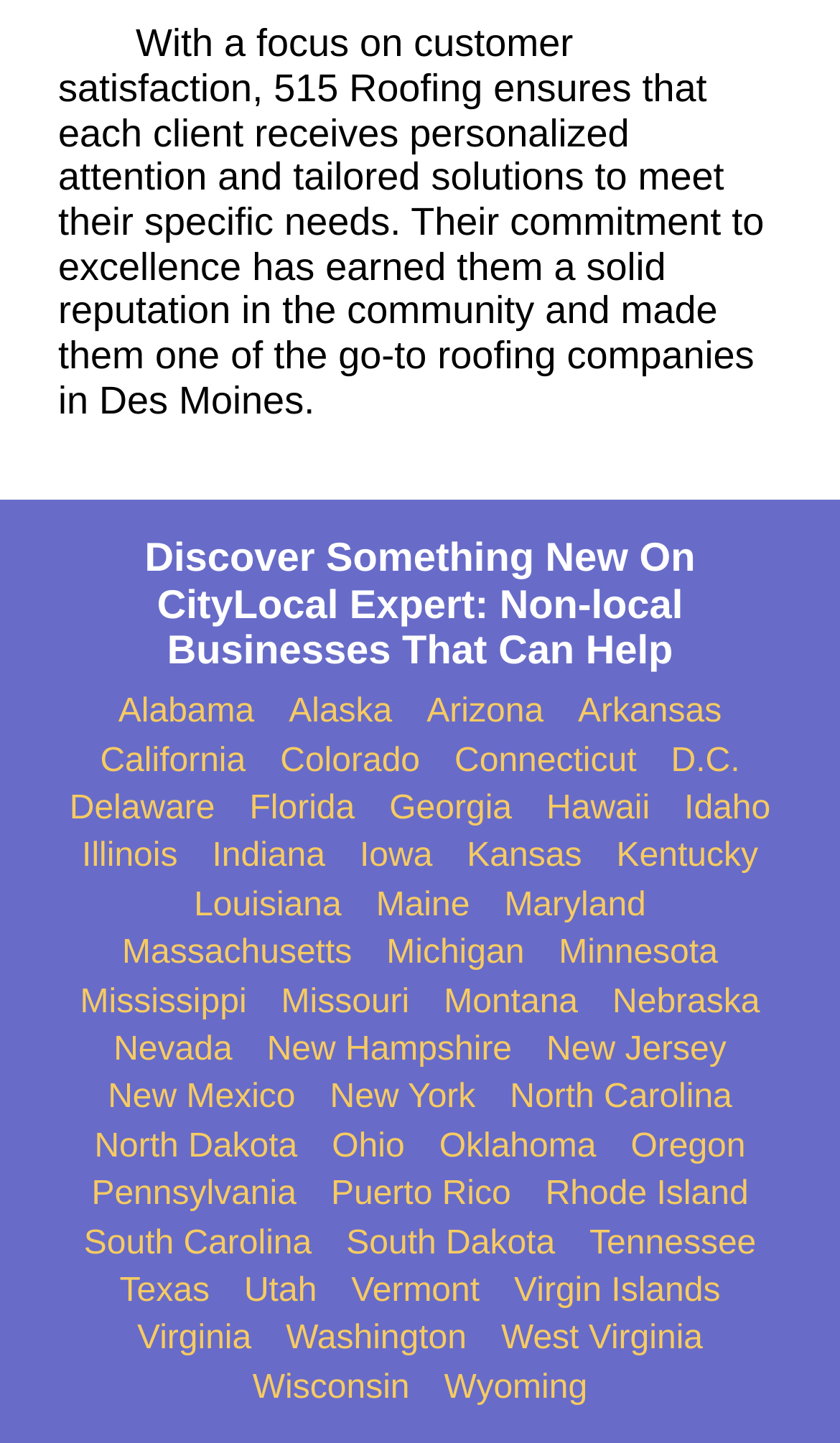Give a one-word or short phrase answer to the question: 
What is the purpose of CityLocal Expert?

to discover non-local businesses